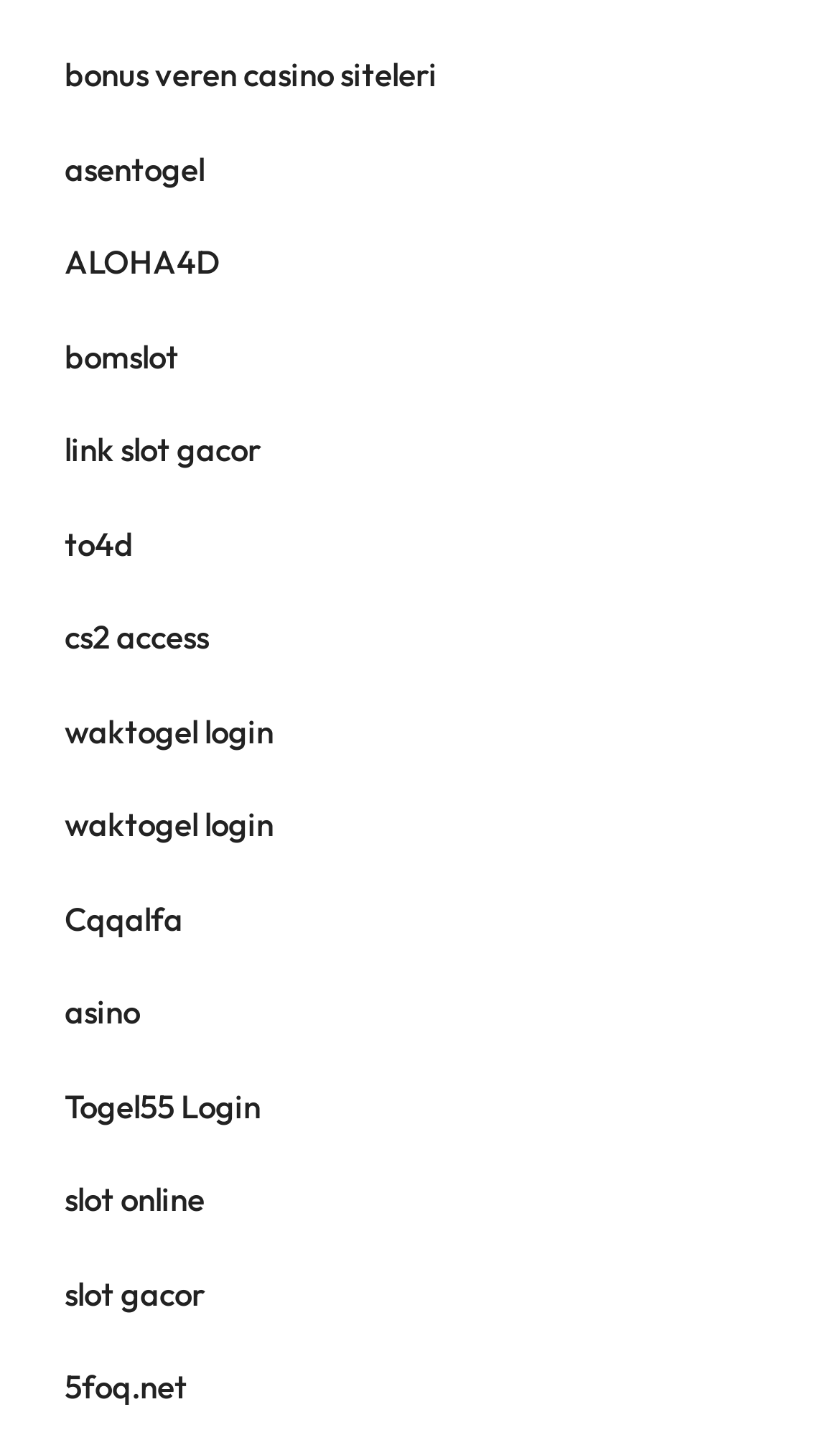Please find the bounding box coordinates of the section that needs to be clicked to achieve this instruction: "explore link slot gacor".

[0.077, 0.299, 0.31, 0.328]